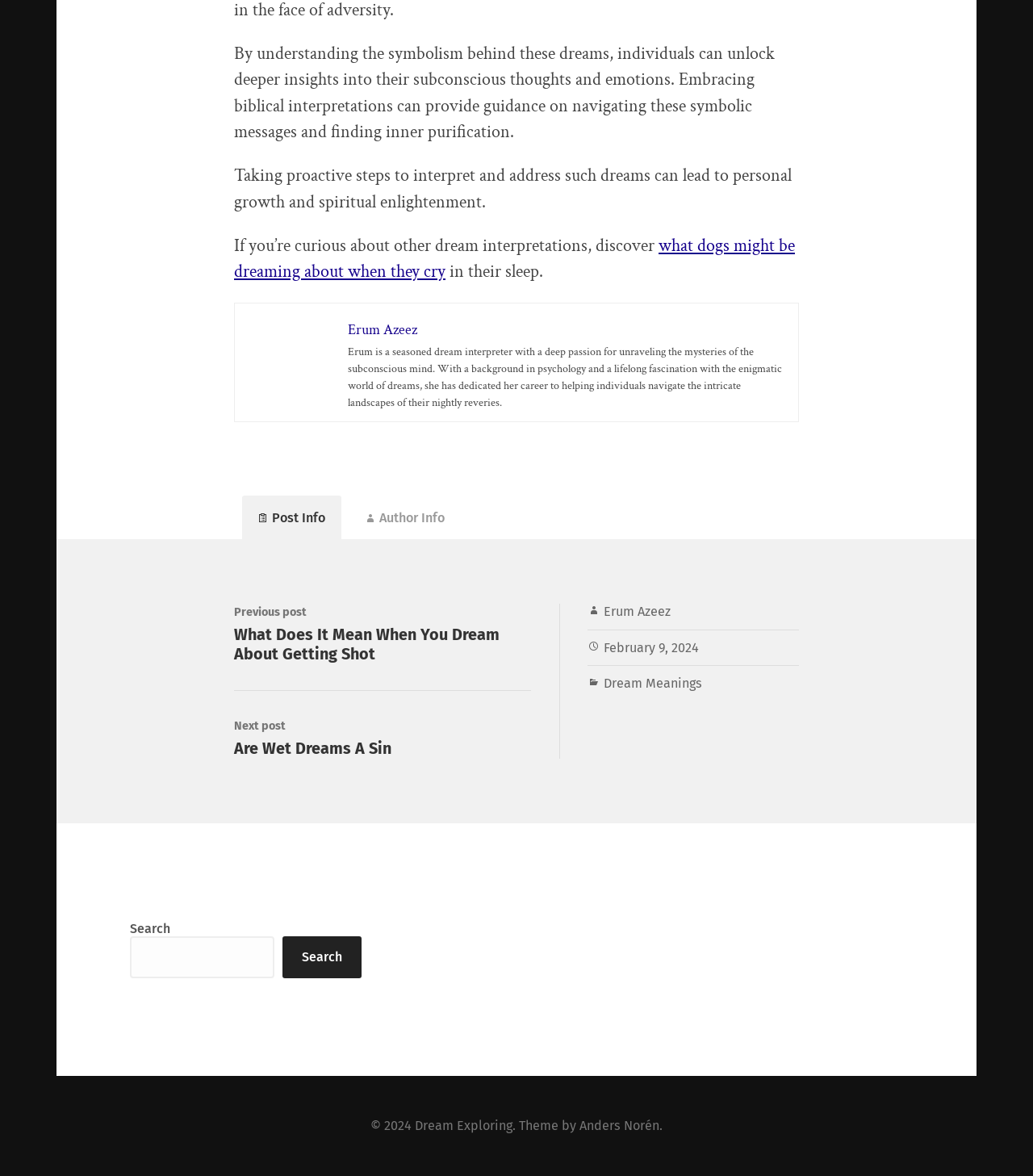Locate the bounding box coordinates of the area where you should click to accomplish the instruction: "visit the previous post".

[0.227, 0.514, 0.514, 0.564]